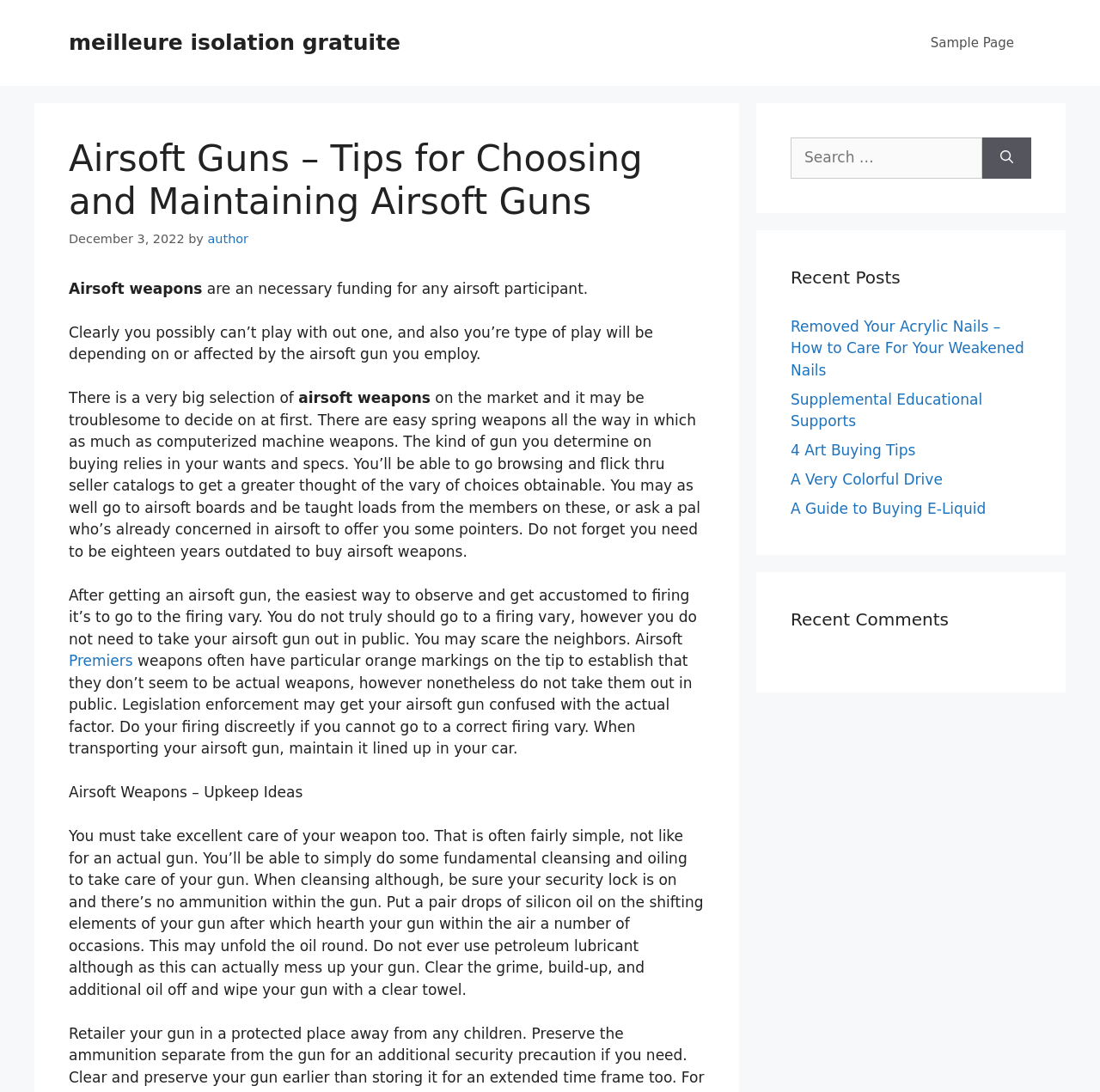What should you do before cleaning your airsoft gun?
Please craft a detailed and exhaustive response to the question.

According to the webpage, before cleaning your airsoft gun, you should ensure that the safety lock is on and there is no ammunition in the gun. This is to prevent accidents and ensure safe maintenance.